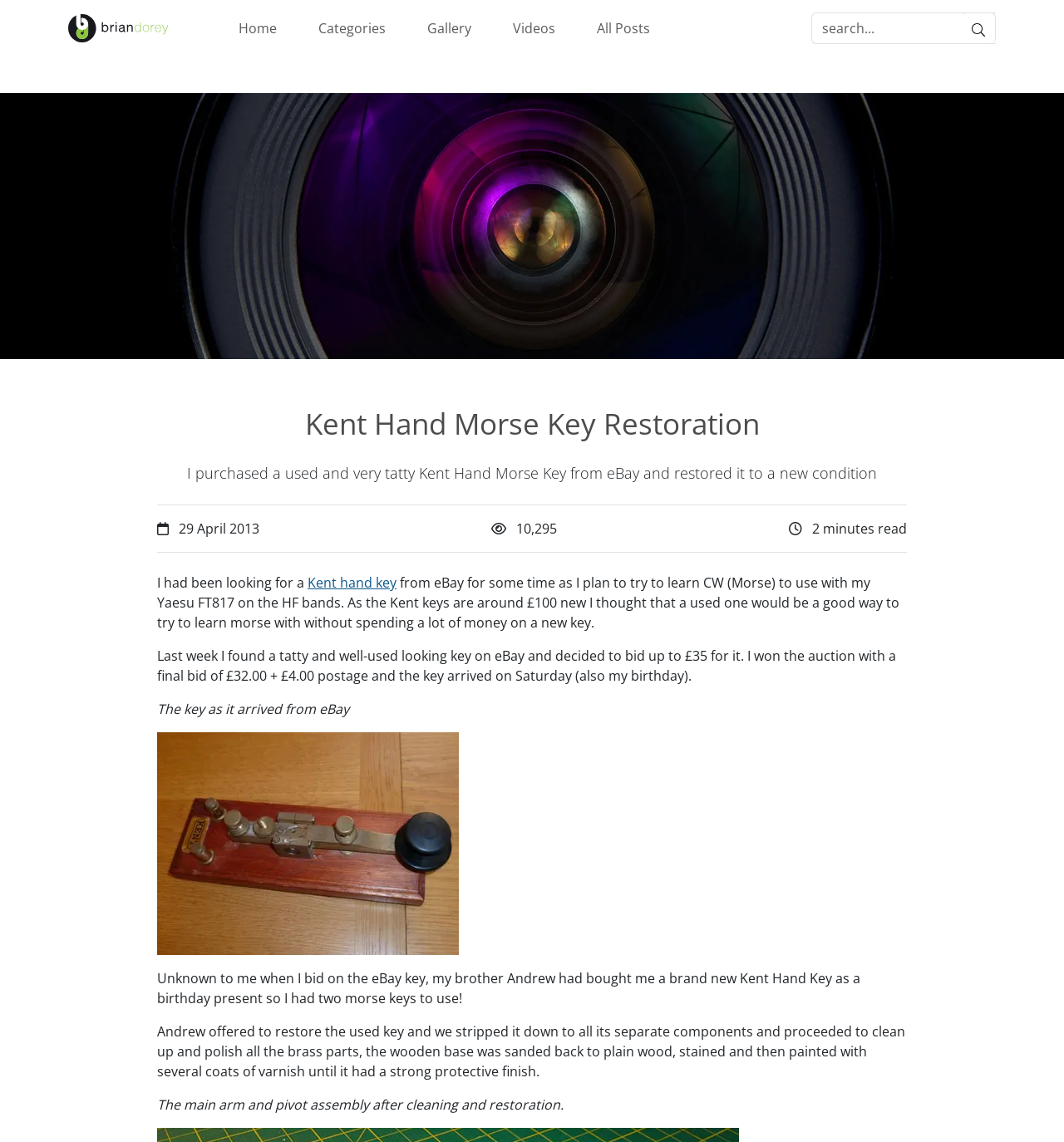Indicate the bounding box coordinates of the element that needs to be clicked to satisfy the following instruction: "Click on the 'Brian Dorey' link". The coordinates should be four float numbers between 0 and 1, i.e., [left, top, right, bottom].

[0.064, 0.009, 0.192, 0.04]